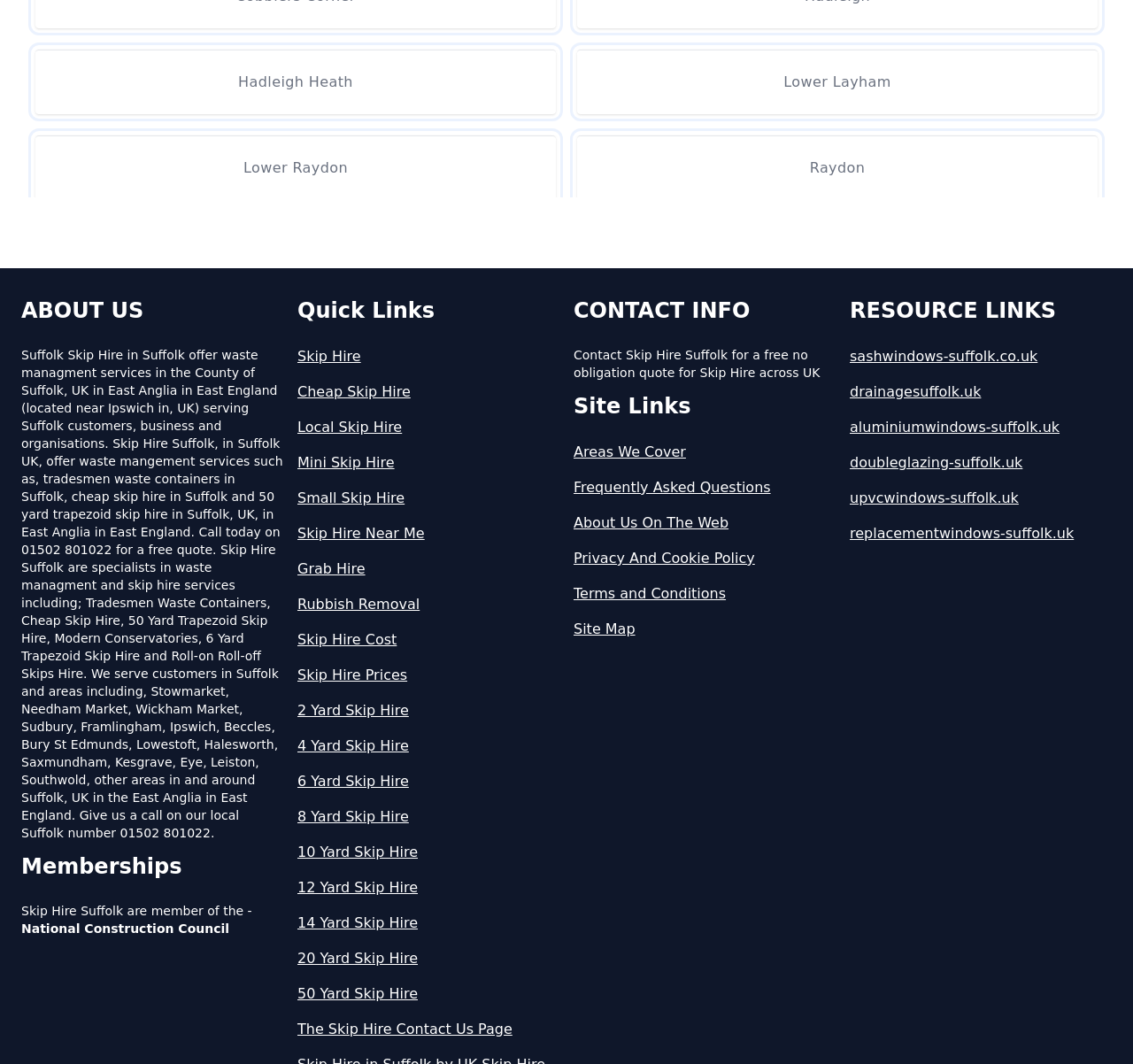What is the phone number for Skip Hire Suffolk?
Please use the image to provide a one-word or short phrase answer.

01502 801022